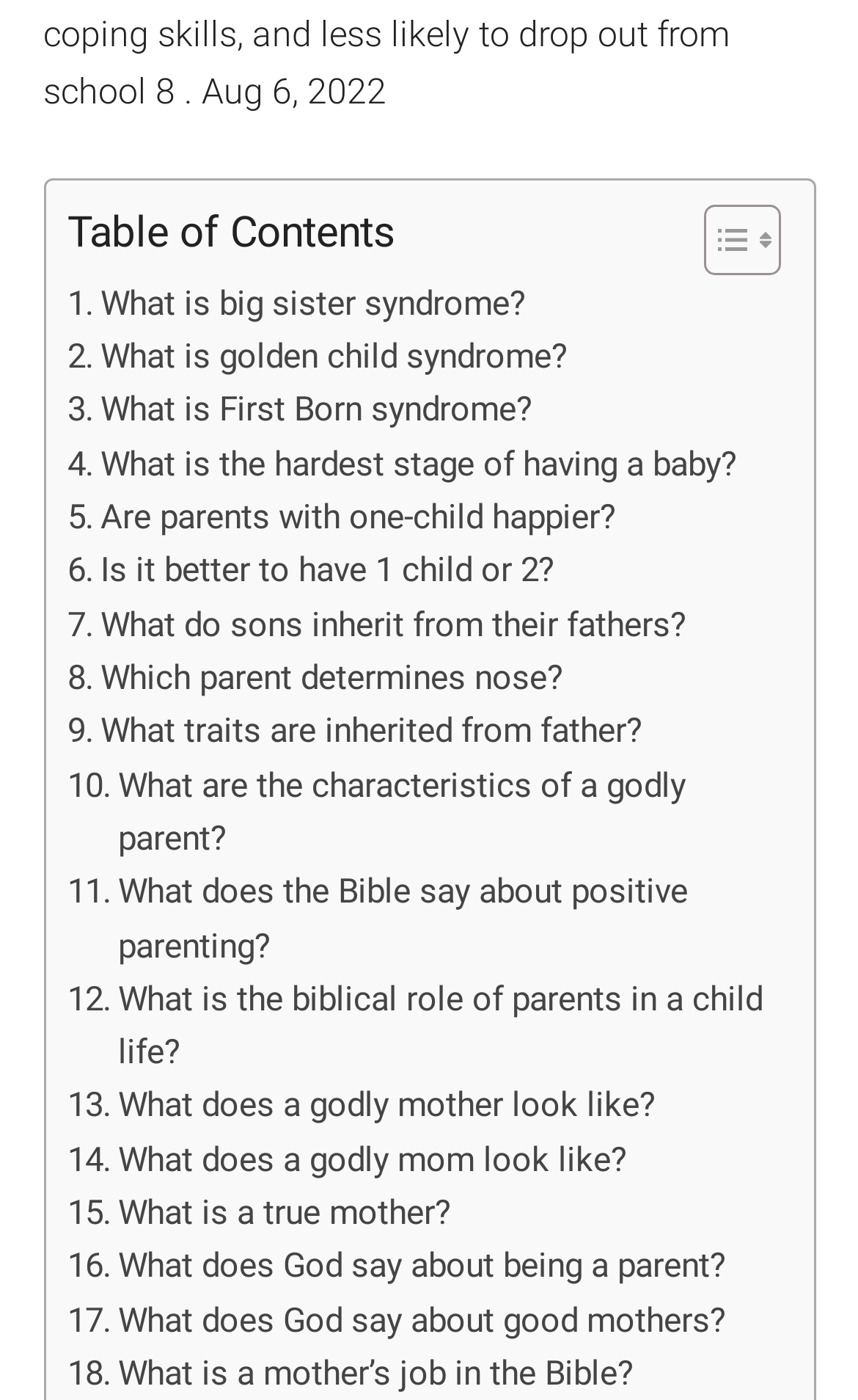Identify the bounding box coordinates necessary to click and complete the given instruction: "Read about big sister syndrome".

[0.078, 0.198, 0.612, 0.236]